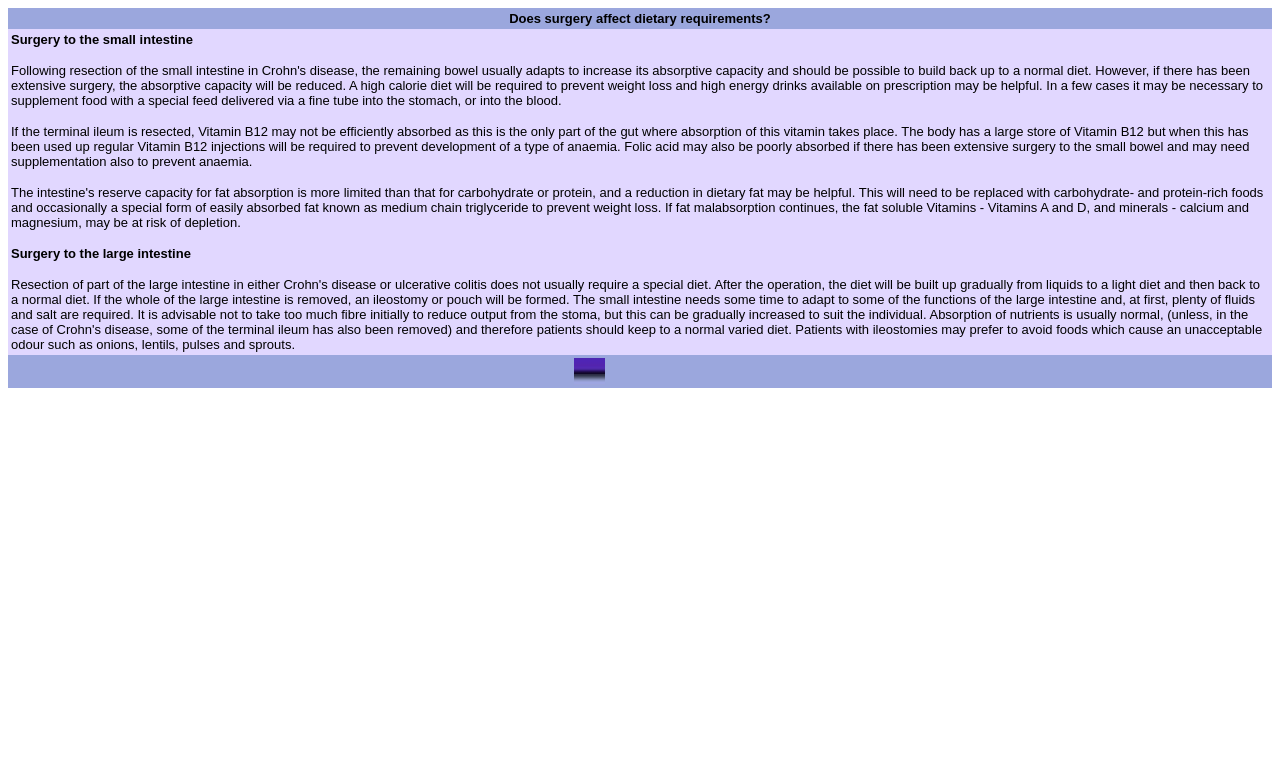What is the purpose of medium chain triglyceride in the diet?
Based on the visual details in the image, please answer the question thoroughly.

According to the webpage, medium chain triglyceride is a special form of easily absorbed fat that may be required in the diet to prevent weight loss if fat malabsorption continues after surgery.